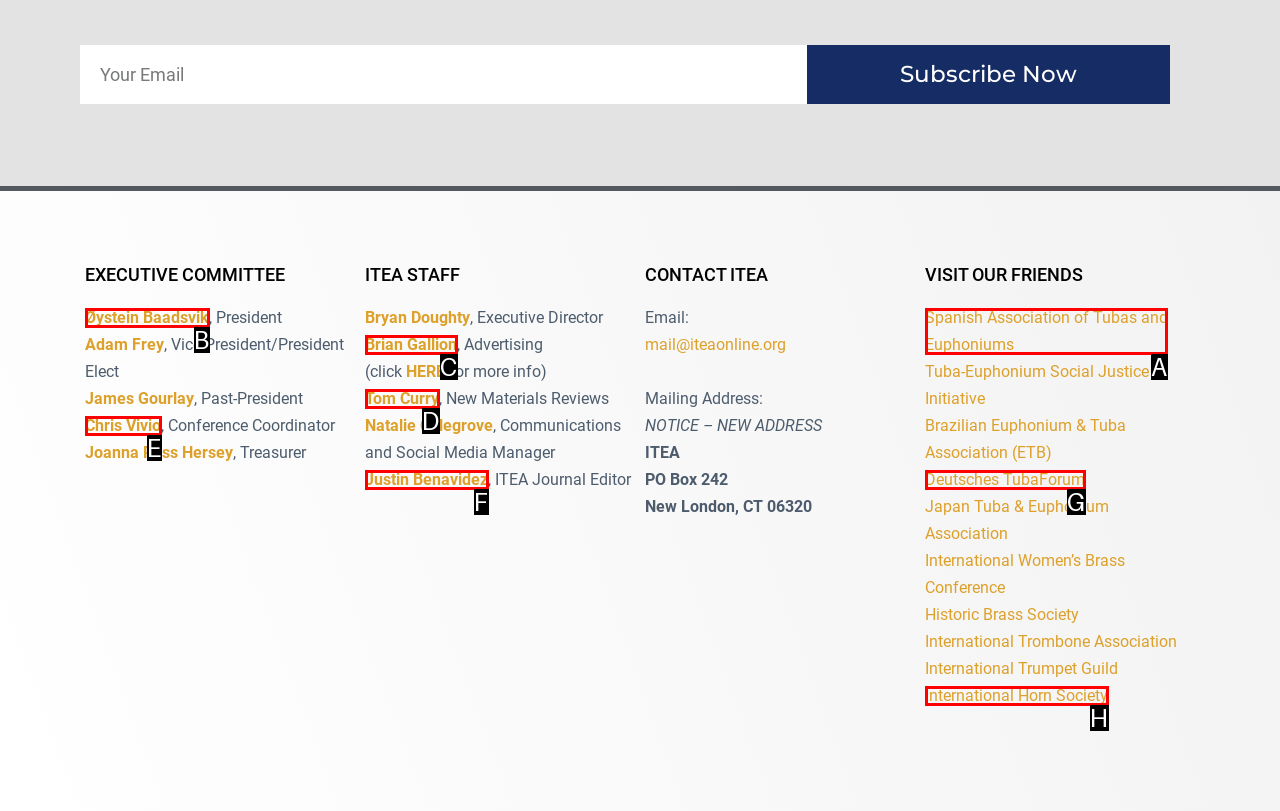Please indicate which HTML element should be clicked to fulfill the following task: Visit the Spanish Association of Tubas and Euphoniums. Provide the letter of the selected option.

A